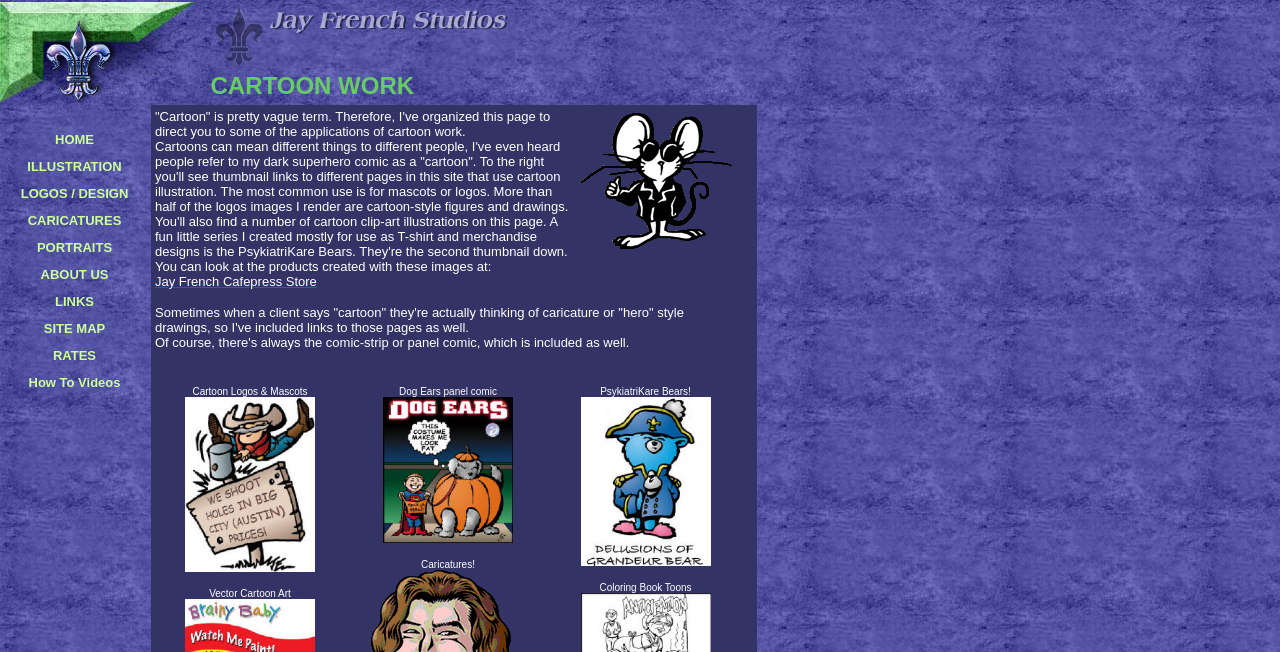Please provide a comprehensive answer to the question based on the screenshot: What is the name of the store mentioned on the webpage?

The name of the store mentioned on the webpage is Jay French Cafepress Store, which is linked to from the text 'You can look at the products created with these images at: Jay French Cafepress Store'.